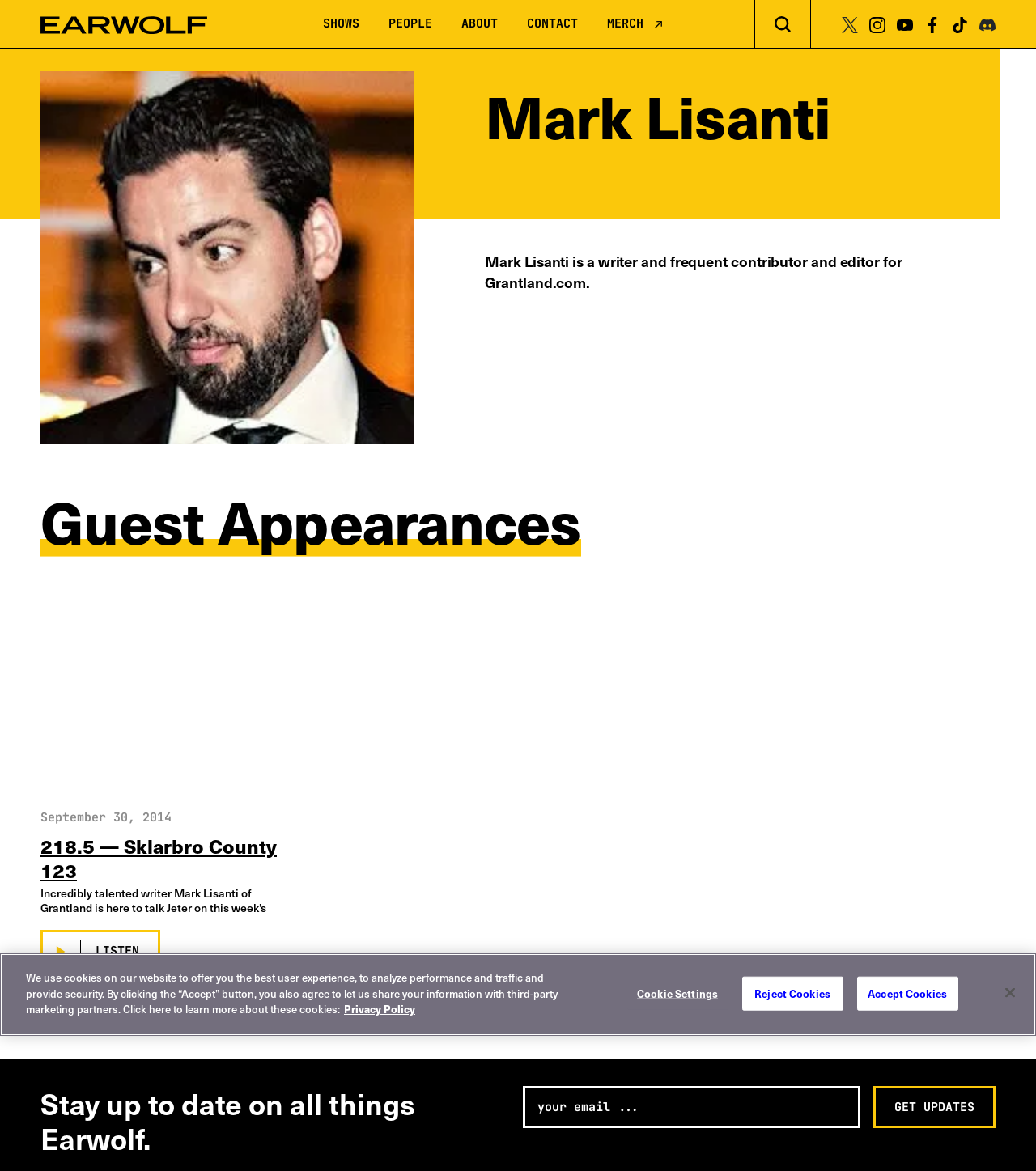Please find the bounding box for the UI element described by: "About".

[0.445, 0.013, 0.48, 0.027]